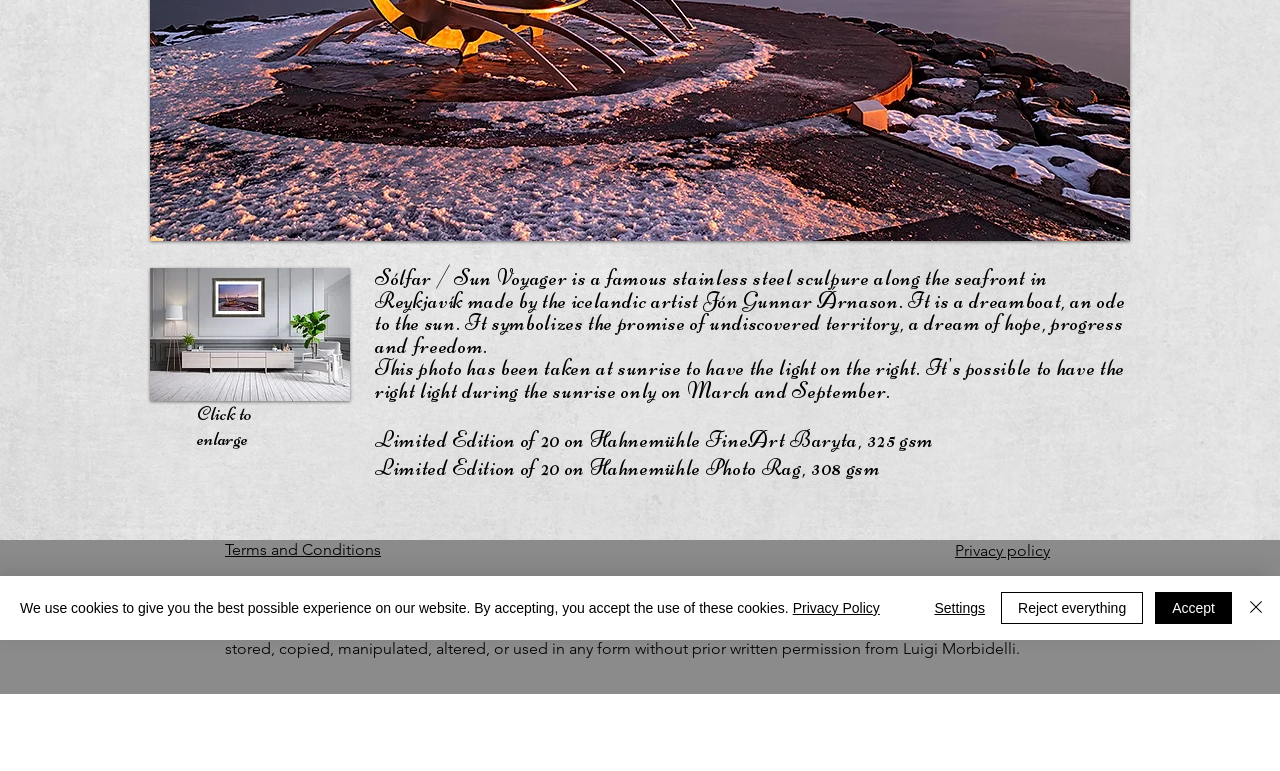Given the element description Privacy Policy, identify the bounding box coordinates for the UI element on the webpage screenshot. The format should be (top-left x, top-left y, bottom-right x, bottom-right y), with values between 0 and 1.

[0.619, 0.778, 0.687, 0.799]